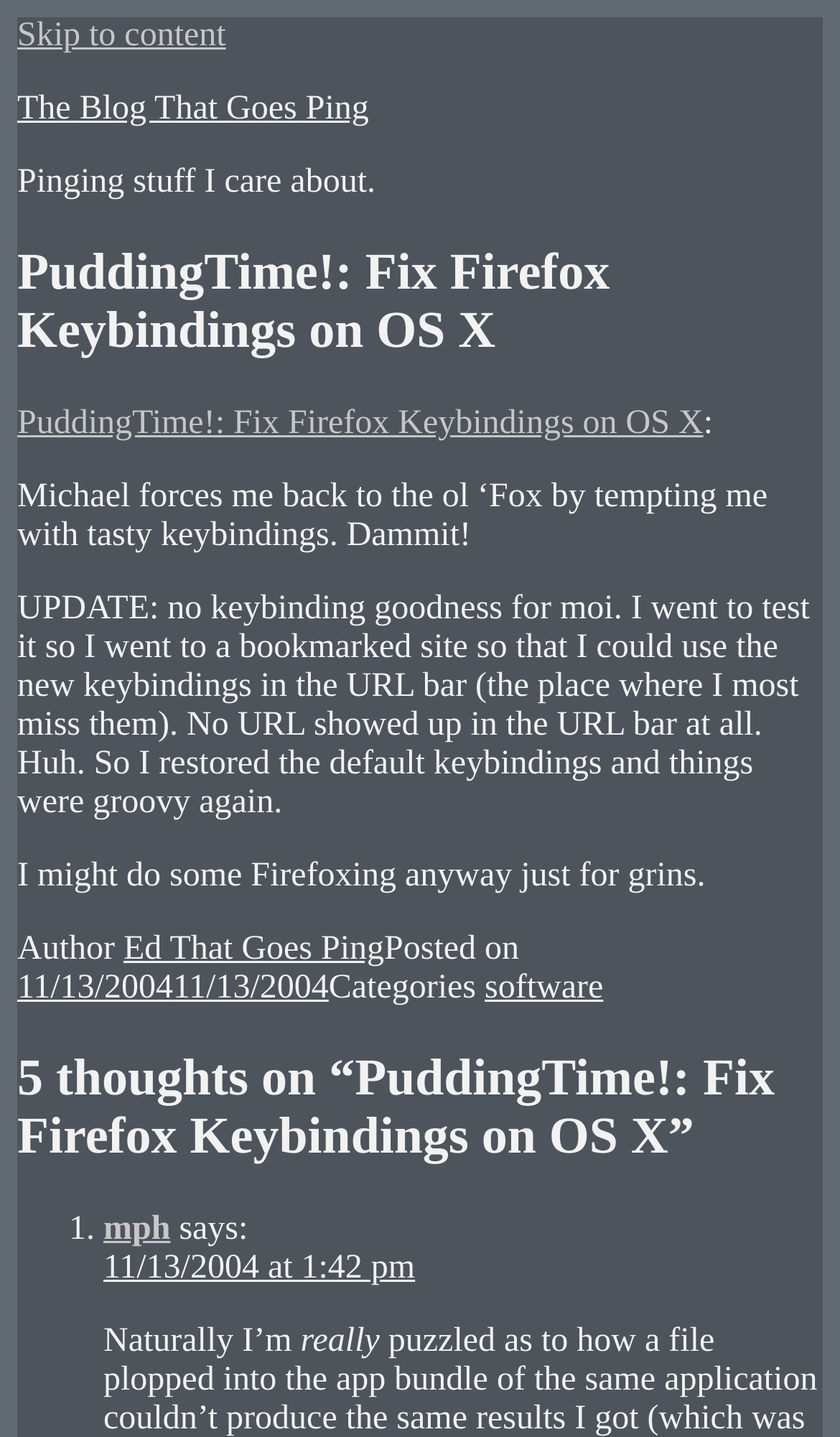Please find and report the primary heading text from the webpage.

PuddingTime!: Fix Firefox Keybindings on OS X